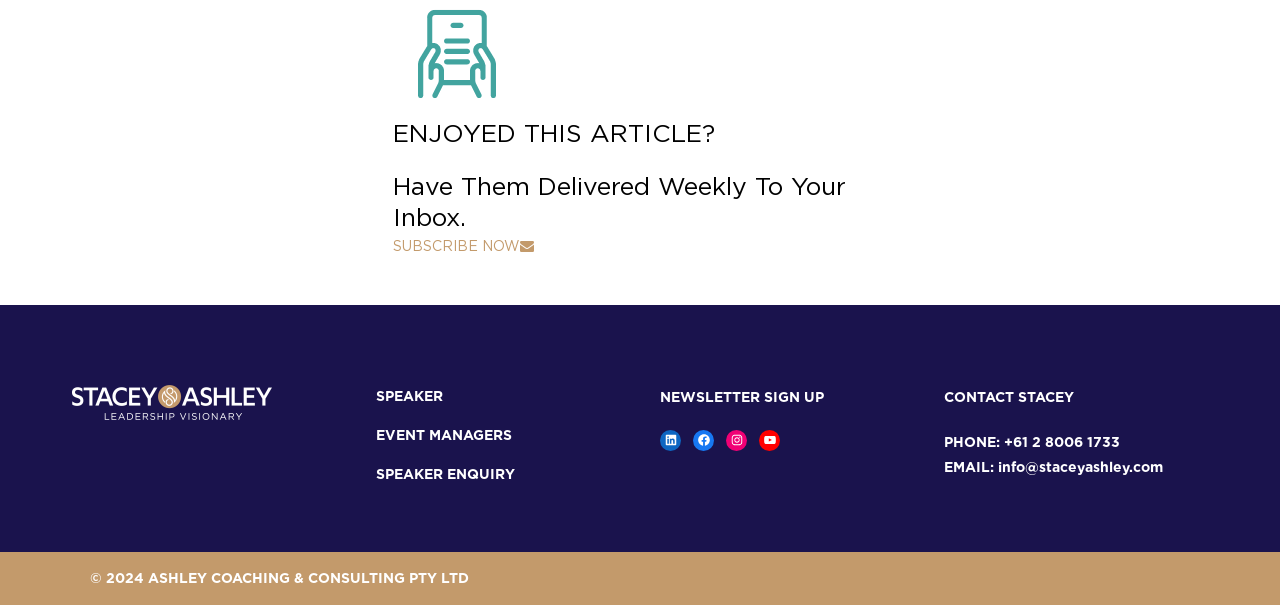Answer in one word or a short phrase: 
What is the phone number provided?

+61 2 8006 1733